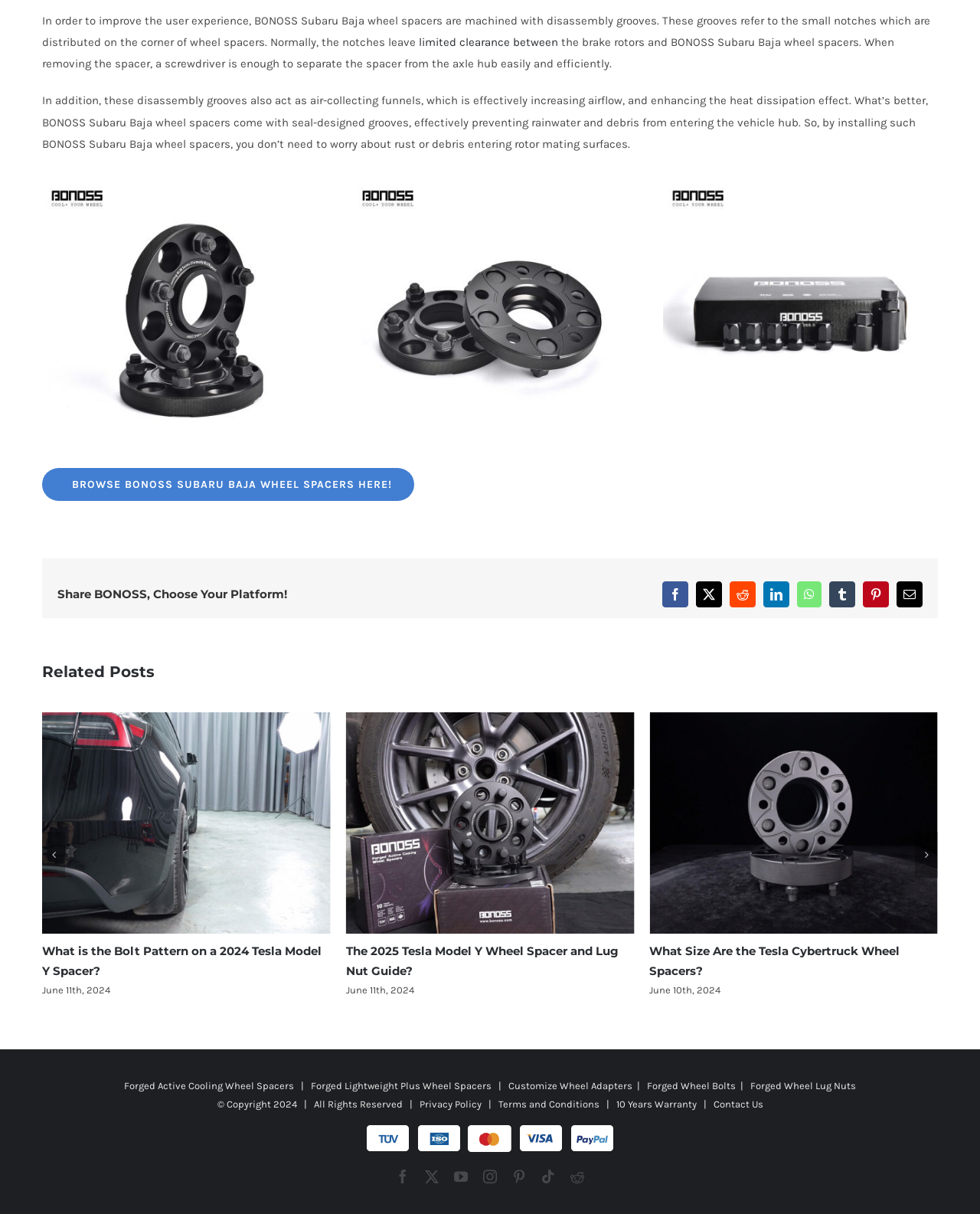Using the description "Pinterest", predict the bounding box of the relevant HTML element.

[0.88, 0.479, 0.907, 0.5]